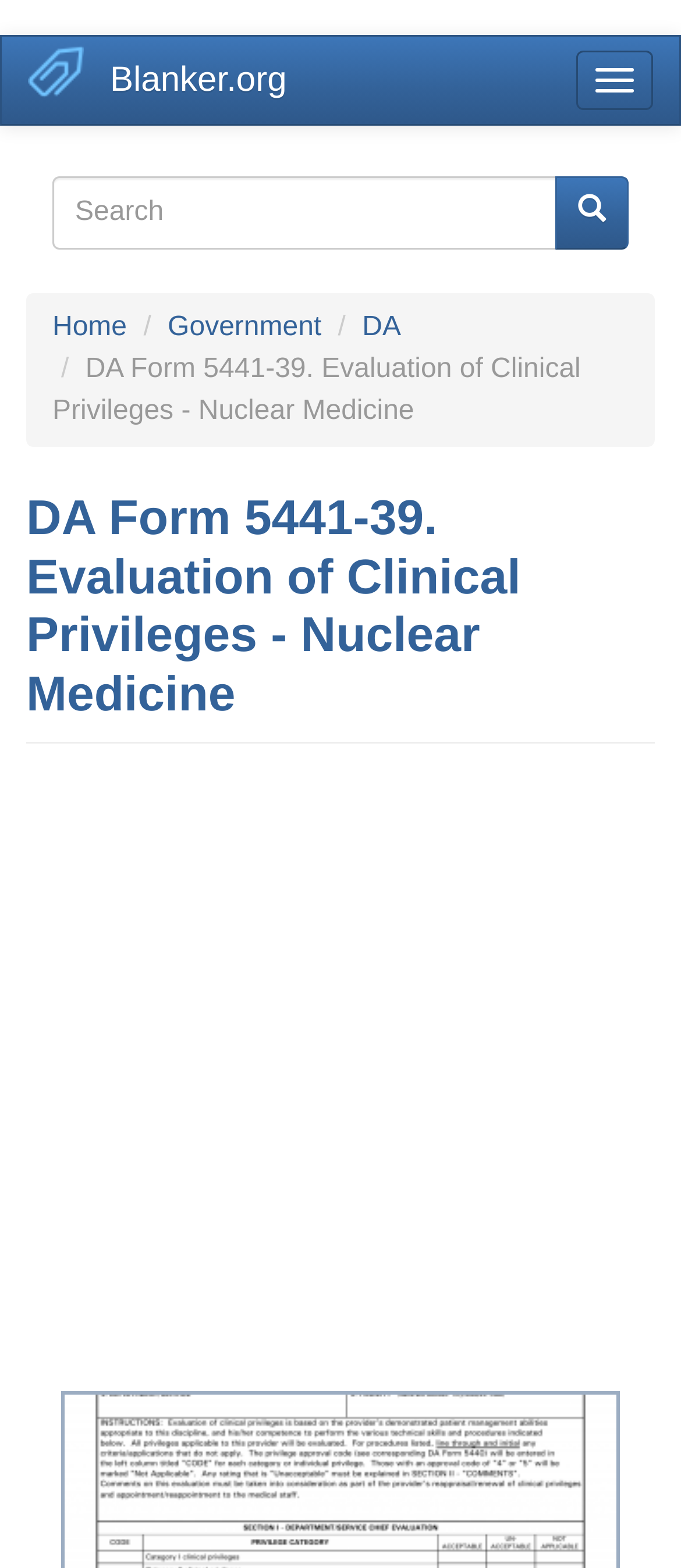Explain the webpage's design and content in an elaborate manner.

The webpage is focused on providing information about the DA Form 5441-39, which is used for evaluating clinical privileges for Nuclear Medicine professionals. At the top left corner, there is a link to skip to the main content. Next to it, there is a link to the website "Blanker.org" with an accompanying image of the website's logo. Another link to "Blanker.org" is located at the top right corner. 

A toggle navigation button is situated at the top right corner. Below it, there is a search form with a text box and a search button. The search form is centered at the top of the page. 

Below the search form, there are navigation links to "Home", "Government", and "DA" at the top left corner. The title "DA Form 5441-39. Evaluation of Clinical Privileges - Nuclear Medicine" is displayed prominently in the middle of the page. 

There is an iframe at the bottom of the page, which contains an advertisement.